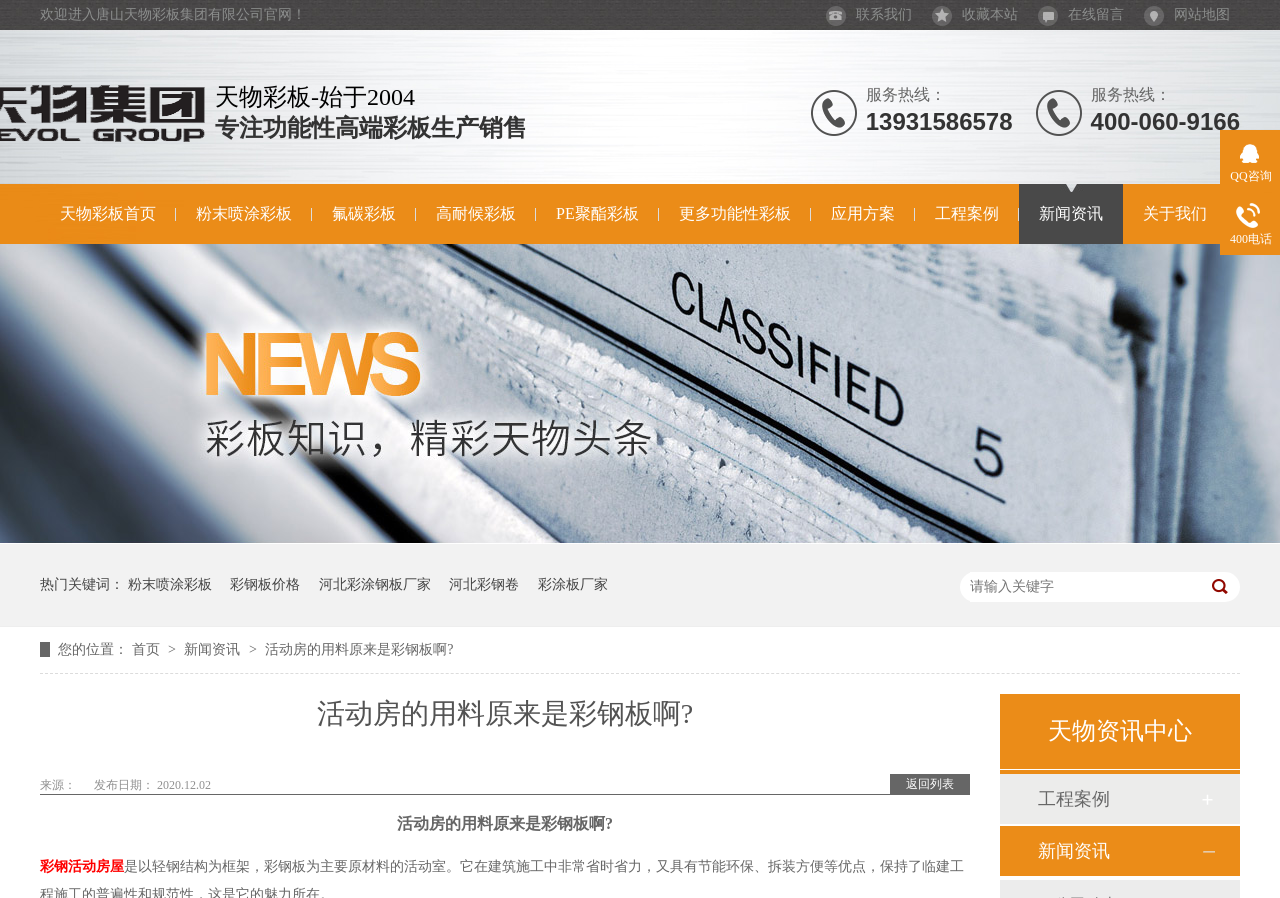Locate the bounding box coordinates of the area that needs to be clicked to fulfill the following instruction: "go to the '首页'". The coordinates should be in the format of four float numbers between 0 and 1, namely [left, top, right, bottom].

[0.103, 0.715, 0.127, 0.732]